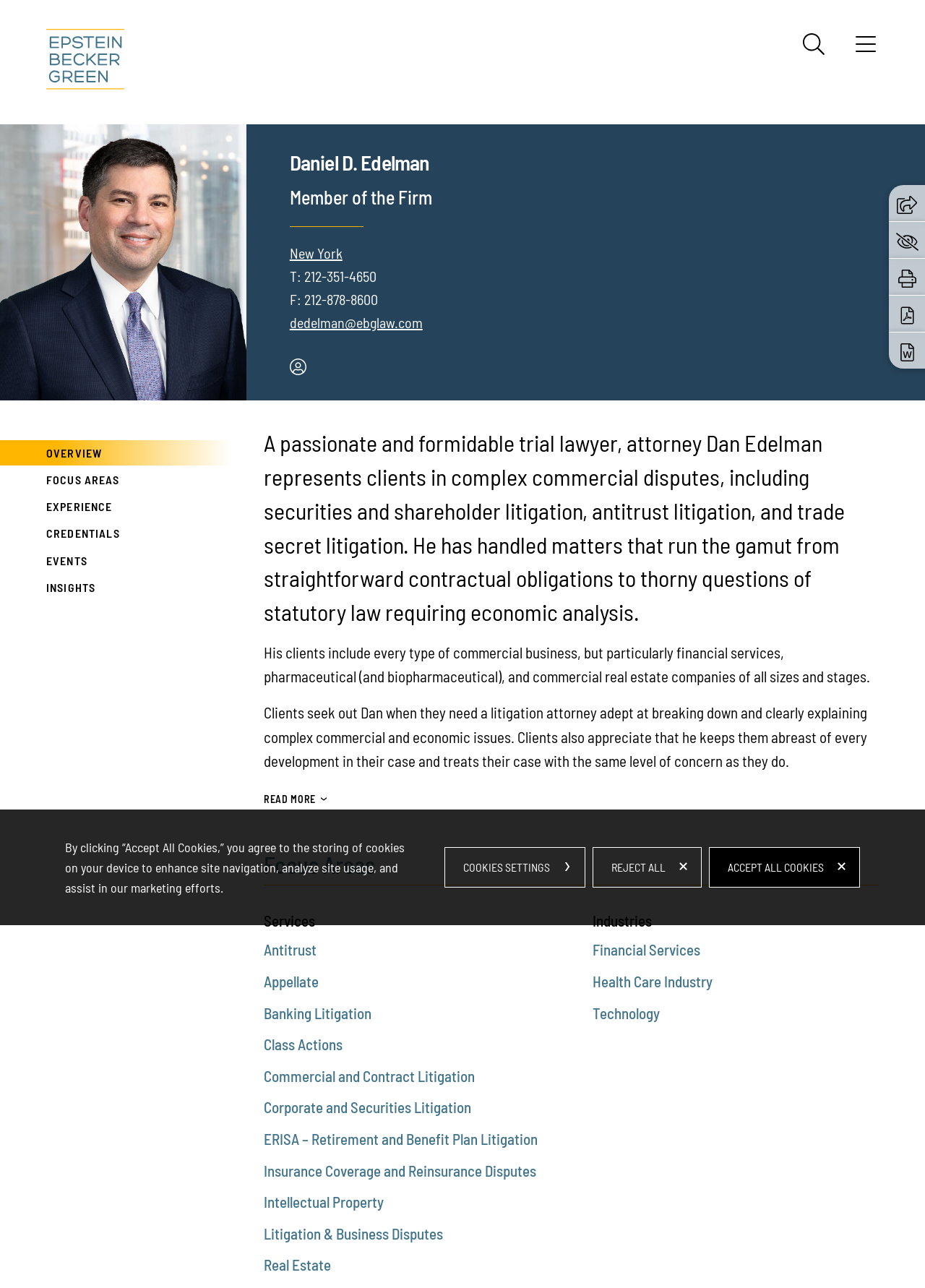Generate the title text from the webpage.

Daniel D. Edelman